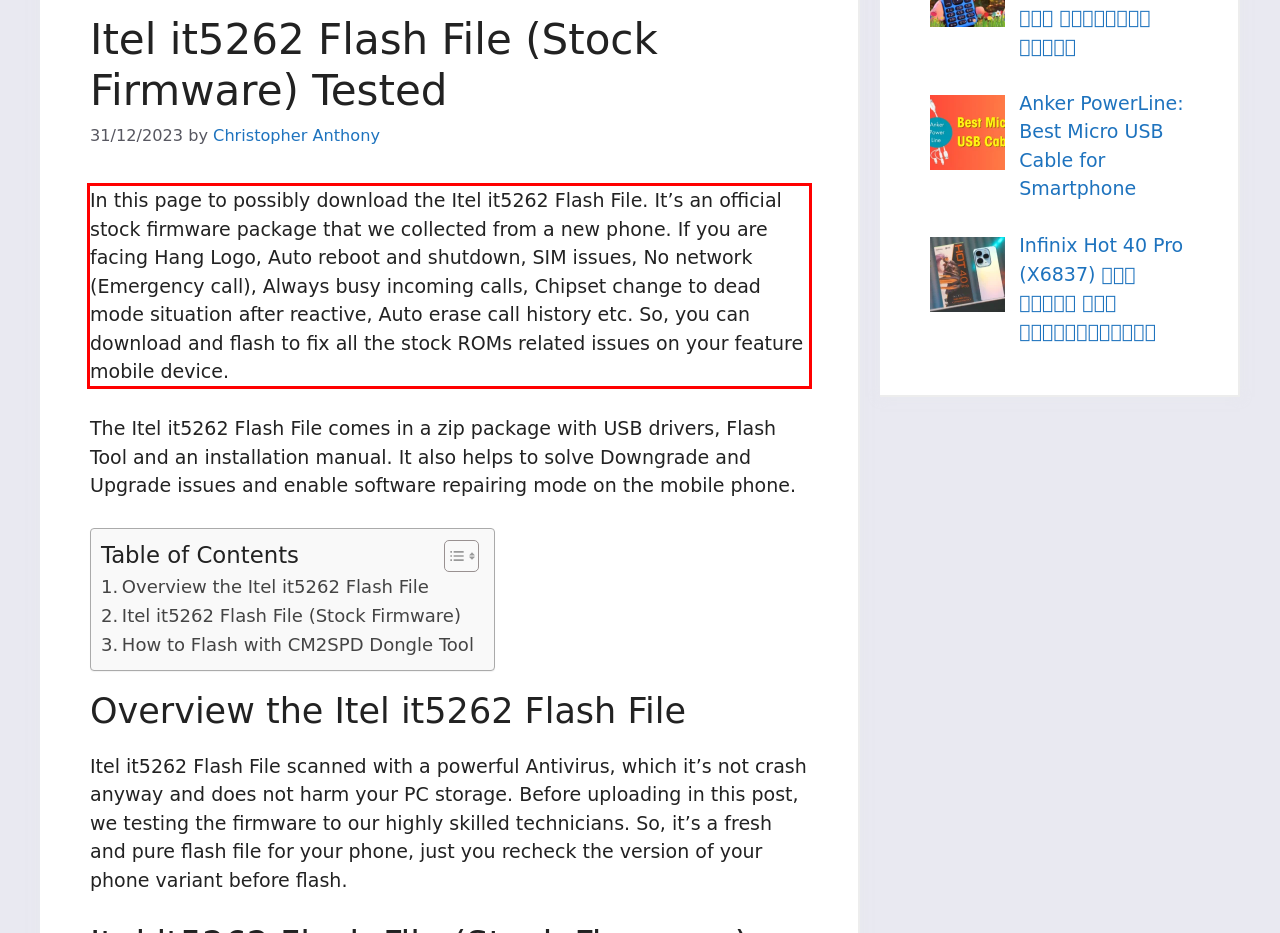You have a screenshot of a webpage with a red bounding box. Identify and extract the text content located inside the red bounding box.

In this page to possibly download the Itel it5262 Flash File. It’s an official stock firmware package that we collected from a new phone. If you are facing Hang Logo, Auto reboot and shutdown, SIM issues, No network (Emergency call), Always busy incoming calls, Chipset change to dead mode situation after reactive, Auto erase call history etc. So, you can download and flash to fix all the stock ROMs related issues on your feature mobile device.